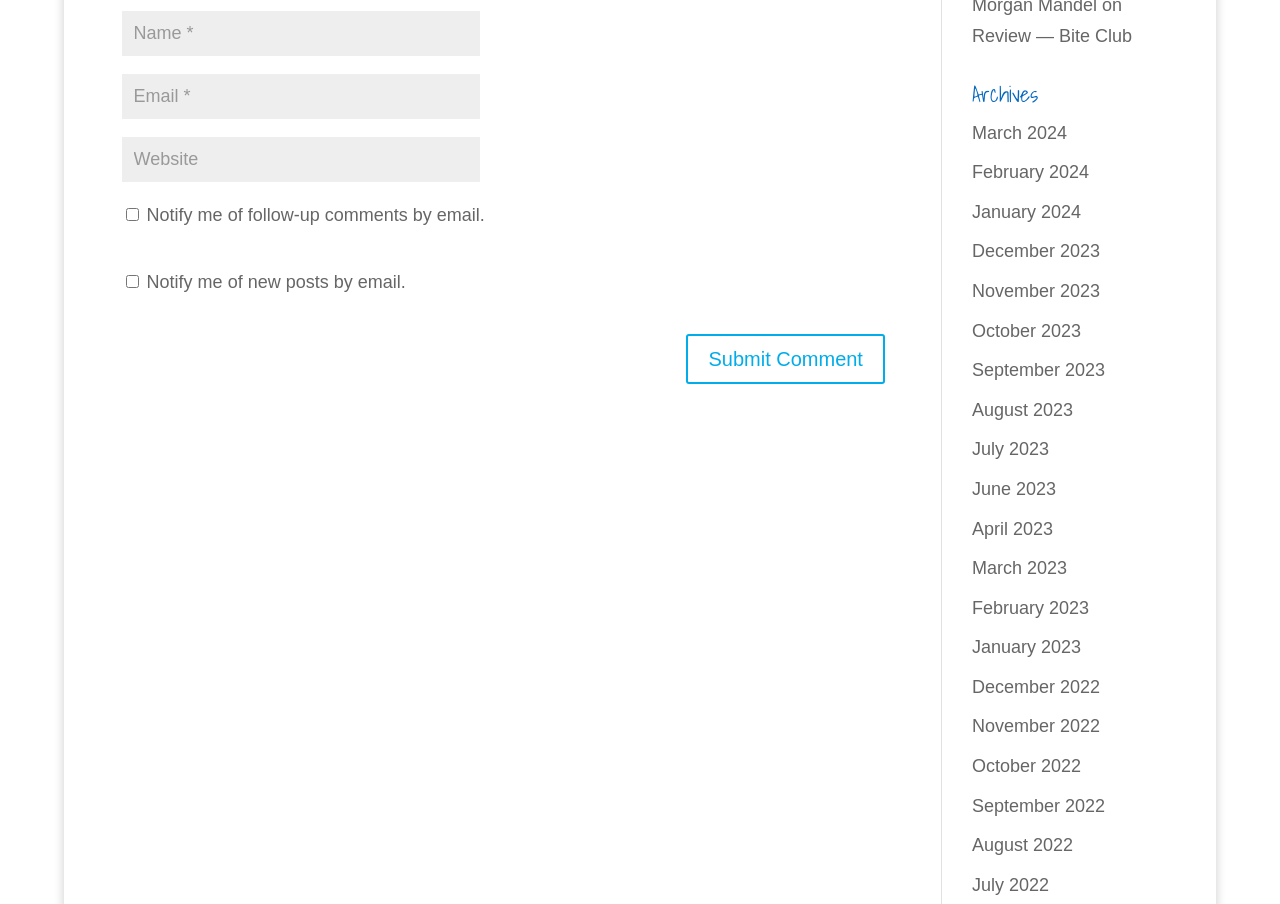What is the purpose of the first textbox? Examine the screenshot and reply using just one word or a brief phrase.

Enter name